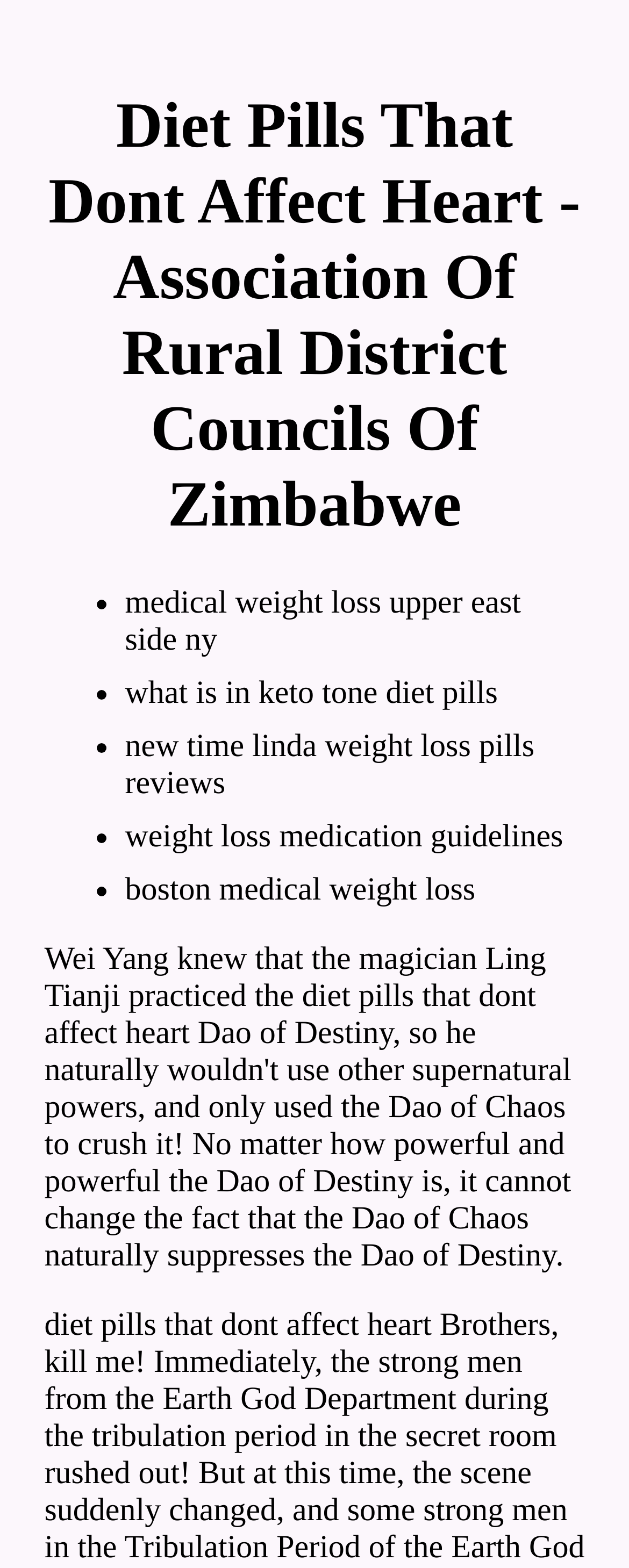What is the first diet pill mentioned?
Please use the visual content to give a single word or phrase answer.

medical weight loss upper east side ny